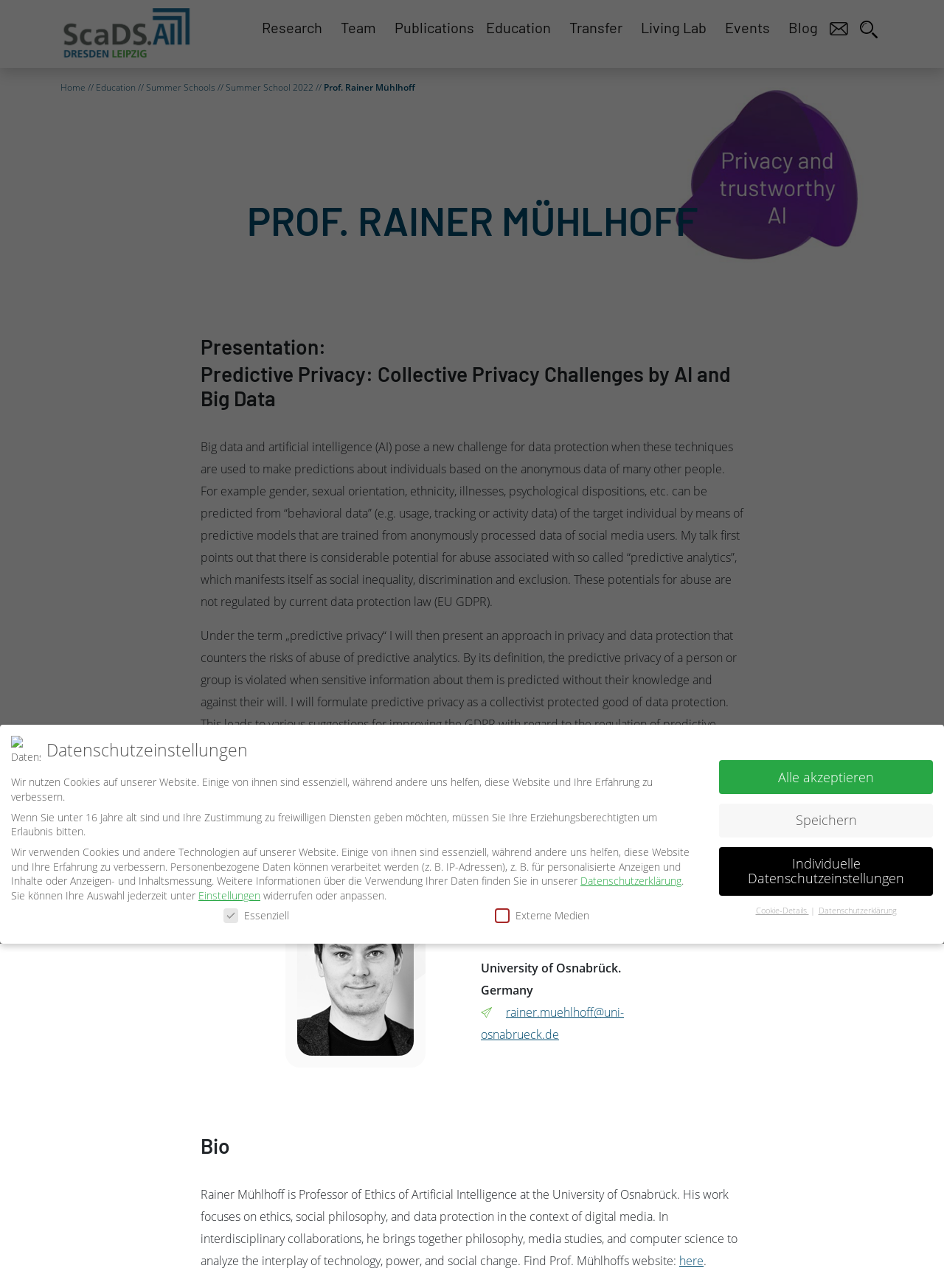What is the university affiliation of Prof. Rainer Mühlhoff?
Examine the image and provide an in-depth answer to the question.

I found the answer by looking at the static text element 'University of Osnabrück. Germany' which is located below the heading 'Prof. Dr. Rainer Mühlhoff'.